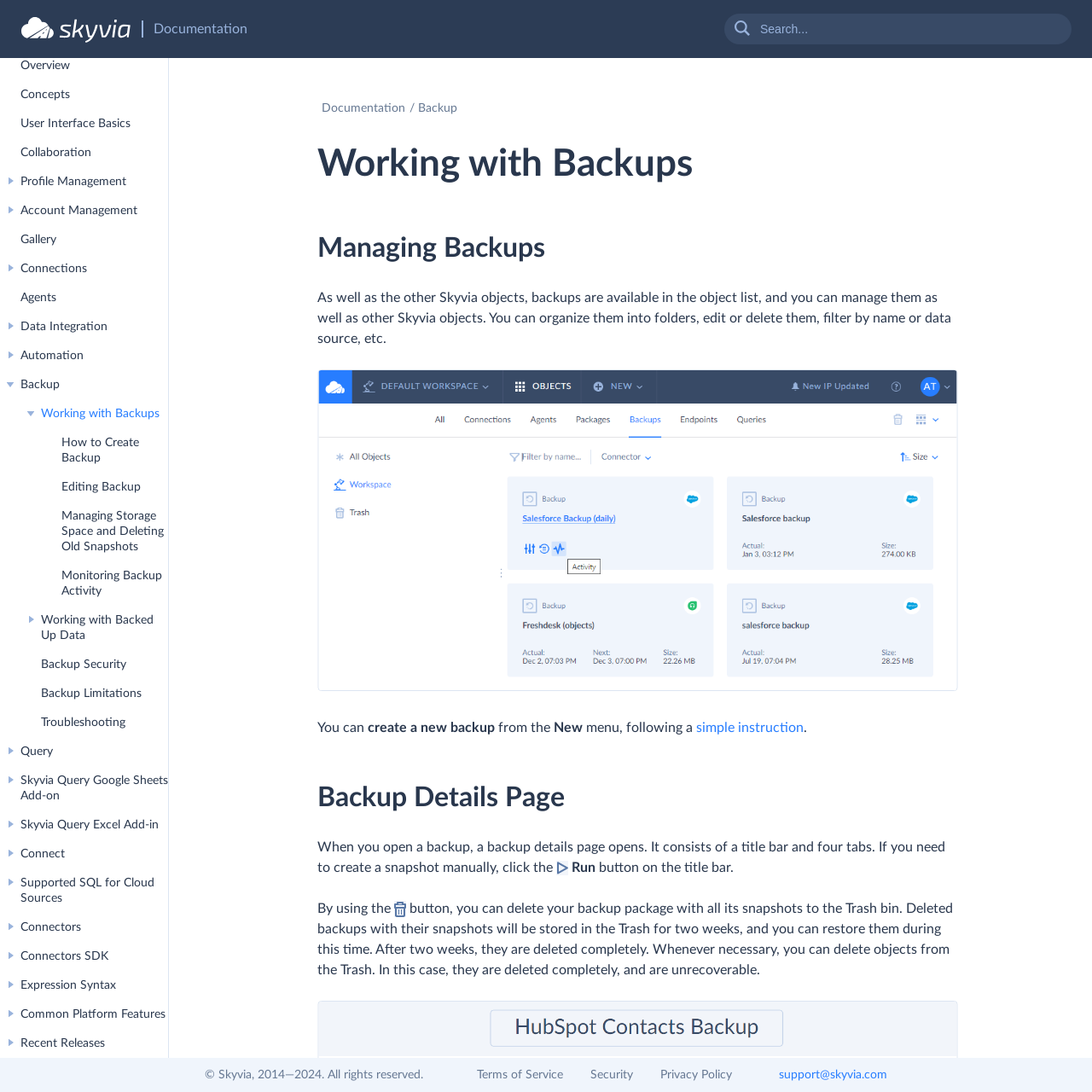What can be organized into folders?
Using the details shown in the screenshot, provide a comprehensive answer to the question.

According to the webpage, backups are available in the object list and can be managed like other Skyvia objects. This includes organizing them into folders.